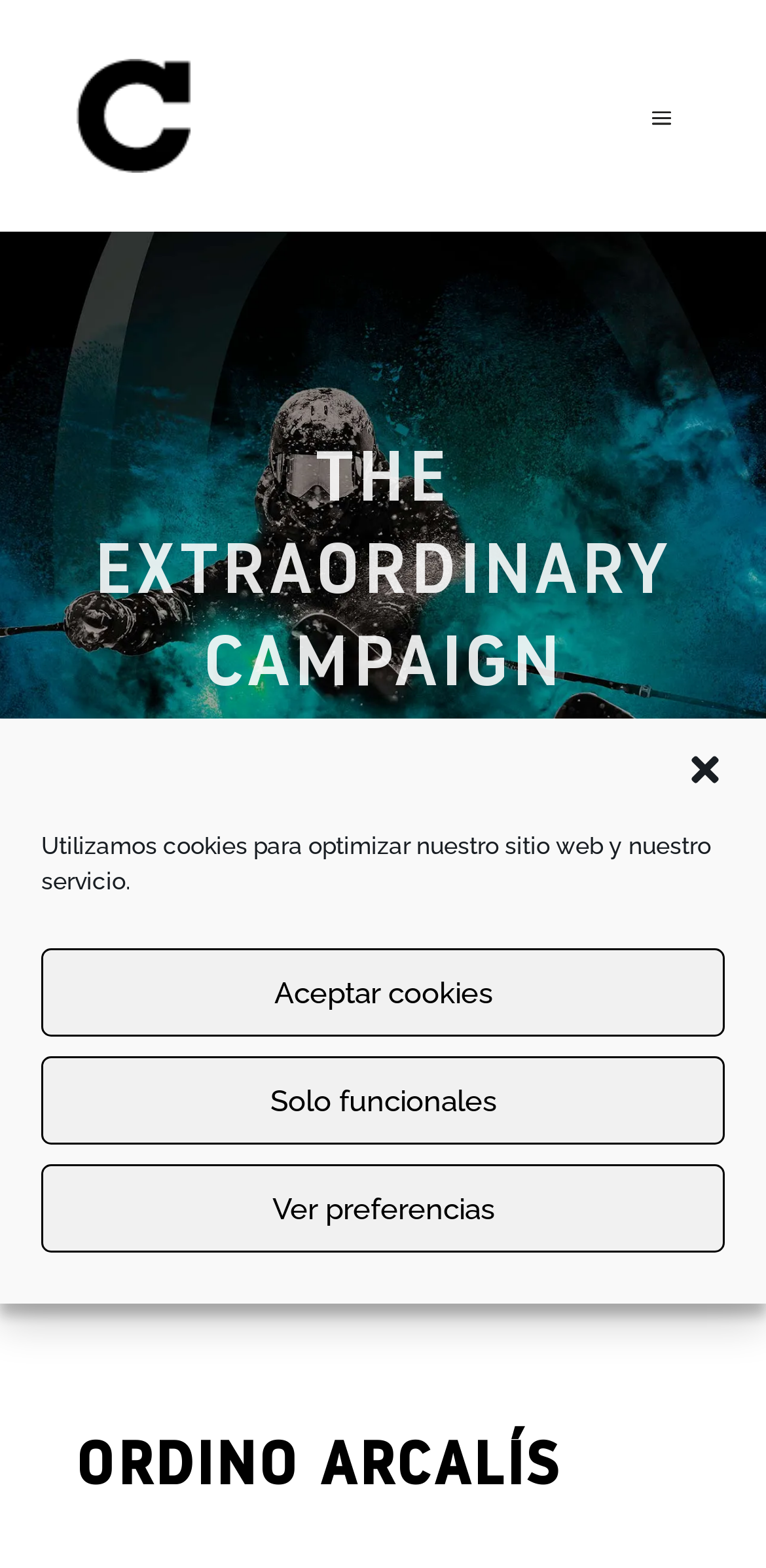What is the name of the campaign?
Give a detailed and exhaustive answer to the question.

I found the answer by looking at the StaticText element with the content 'THE EXTRAORDINARY CAMPAIGN' which is a prominent heading on the webpage.